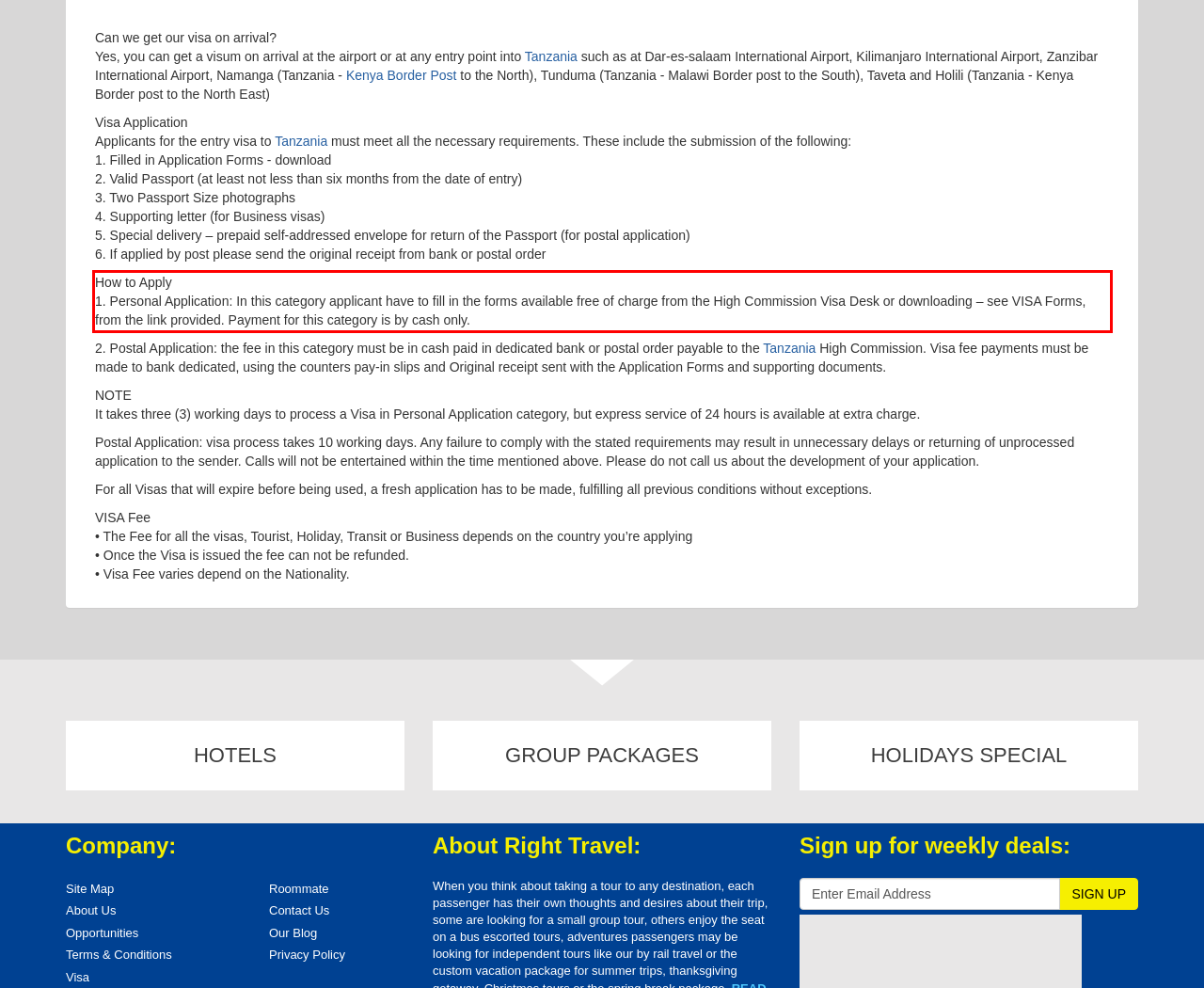You have a webpage screenshot with a red rectangle surrounding a UI element. Extract the text content from within this red bounding box.

How to Apply 1. Personal Application: In this category applicant have to fill in the forms available free of charge from the High Commission Visa Desk or downloading – see VISA Forms, from the link provided. Payment for this category is by cash only.